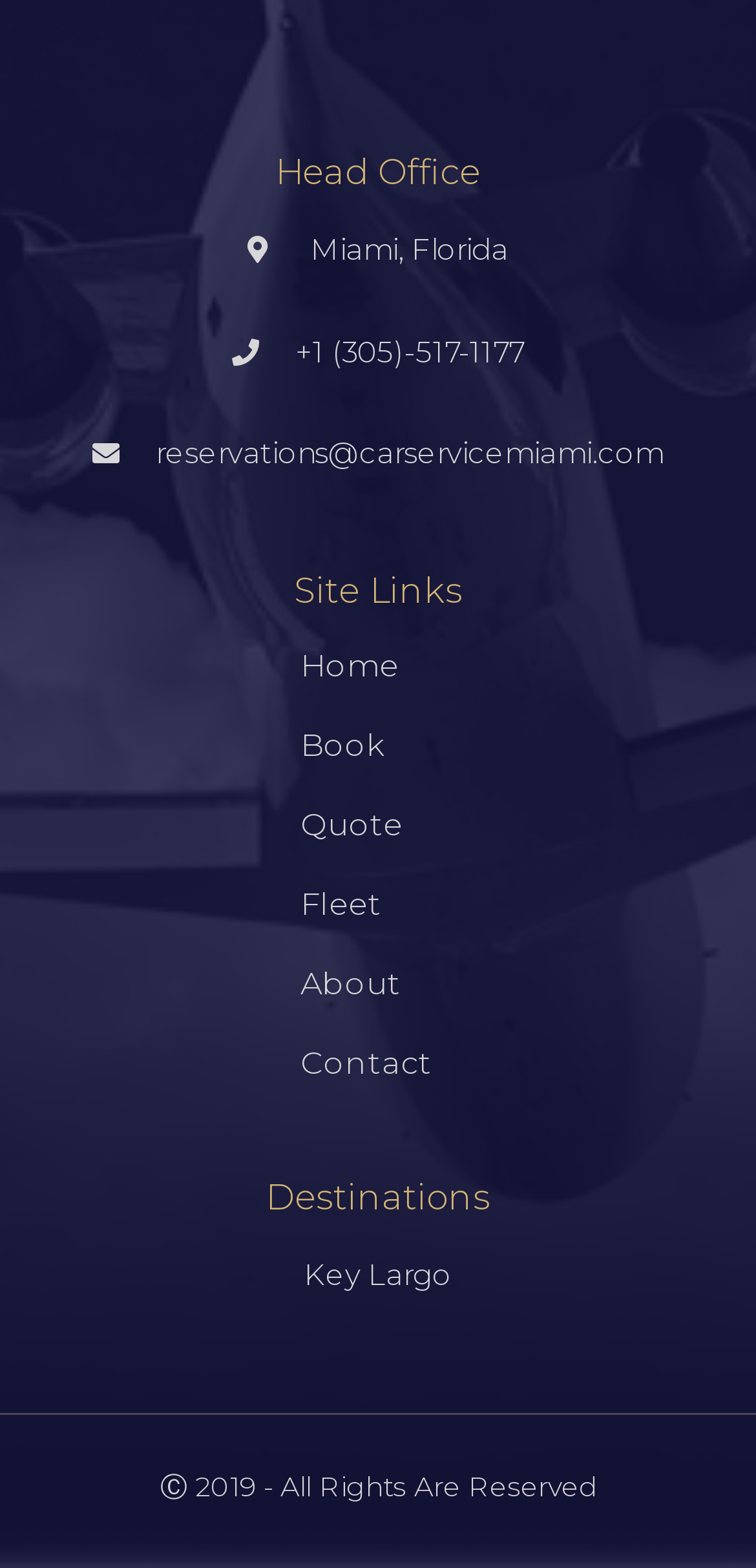What is the copyright year?
Please use the image to provide a one-word or short phrase answer.

2019